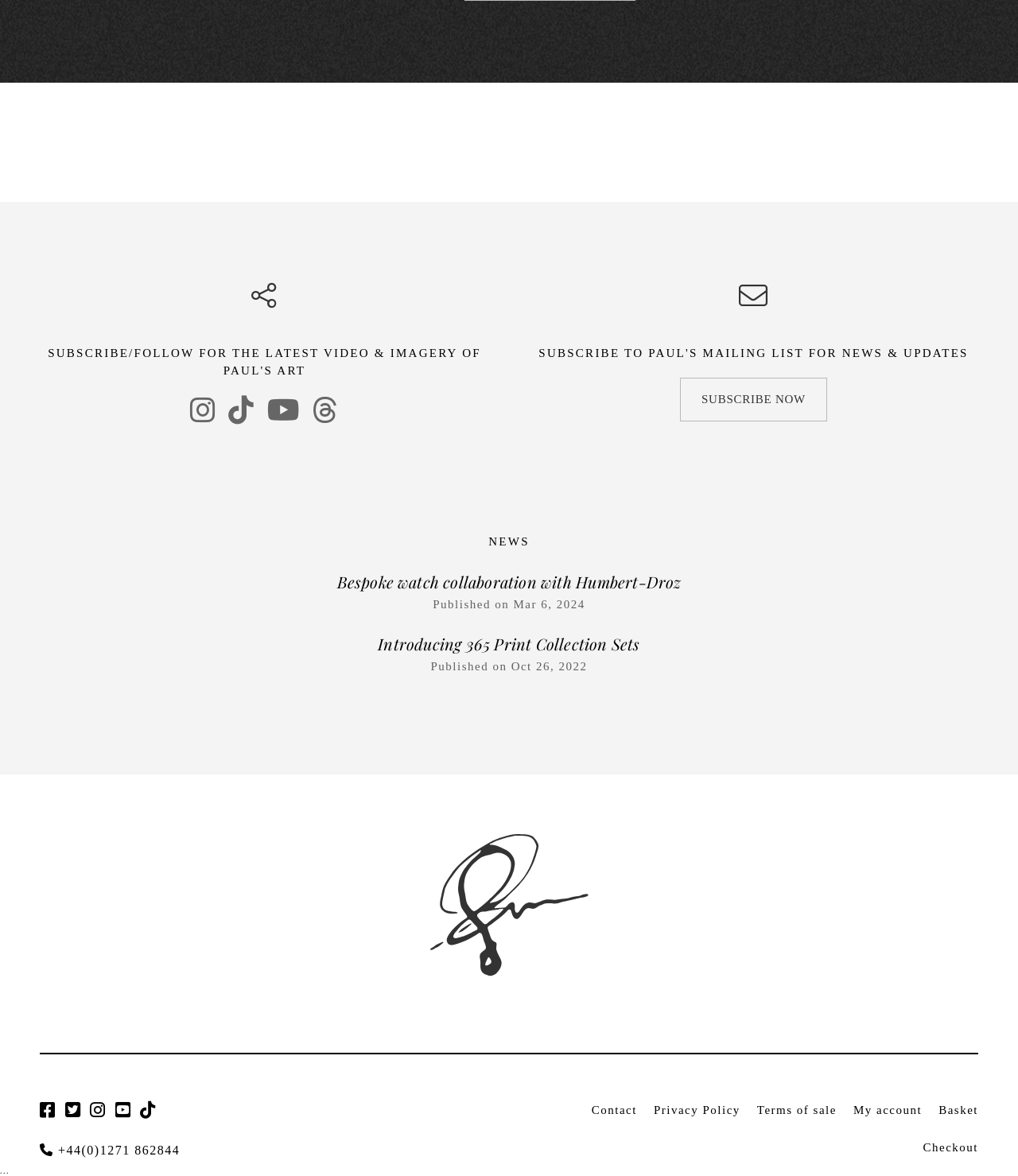What is the topic of the news article 'Bespoke watch collaboration with Humbert-Droz'?
Analyze the image and deliver a detailed answer to the question.

The heading 'Bespoke watch collaboration with Humbert-Droz' suggests that the news article is about a collaboration between Paul and Humbert-Droz to create a bespoke watch.